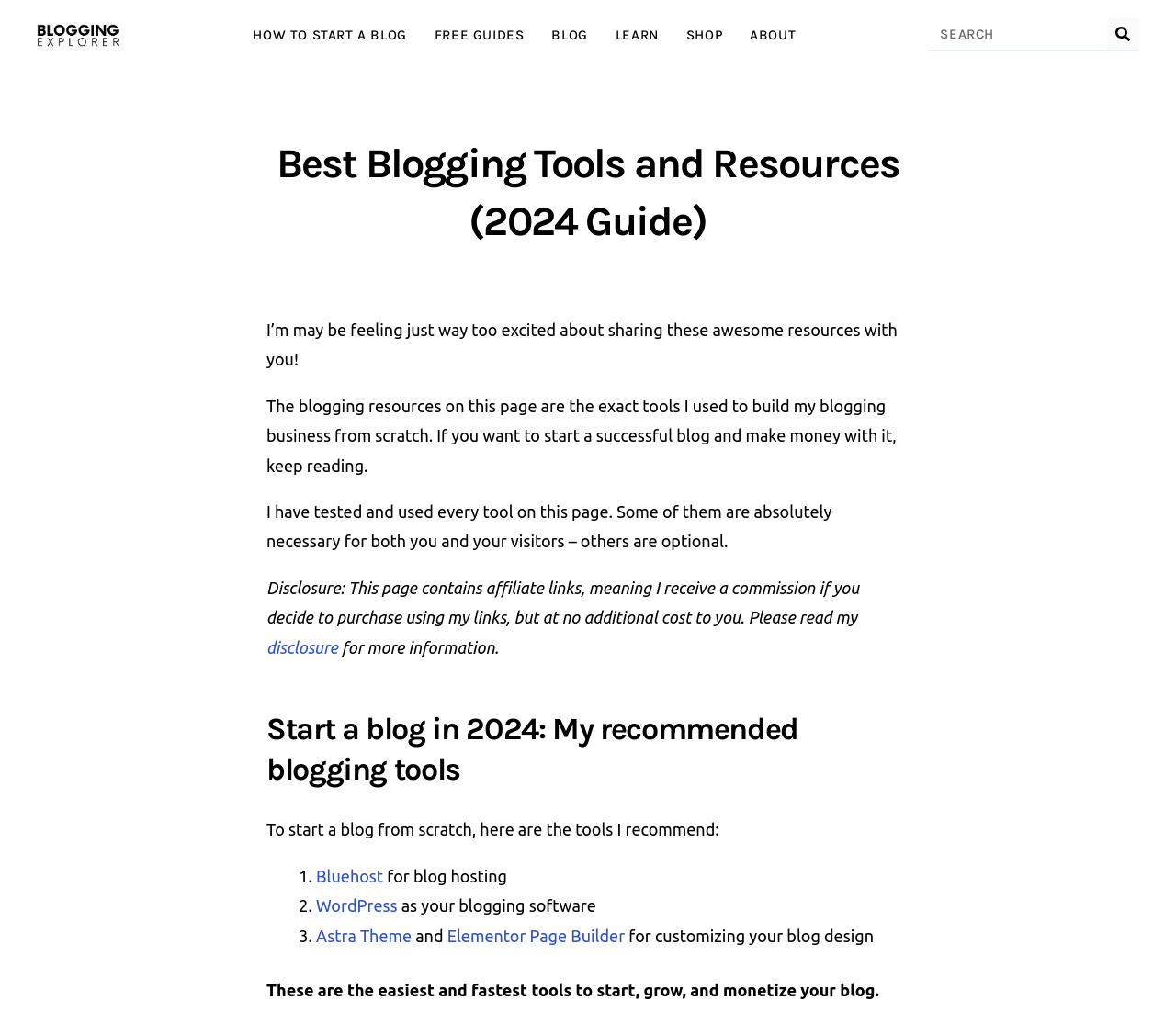Give a detailed overview of the webpage's appearance and contents.

This webpage is about blogging resources and tools, with a focus on helping users start a successful blog. At the top, there is a navigation menu with links to "Blogging Explorer", "HOW TO START A BLOG", "FREE GUIDES", "BLOG", and "ABOUT". Below the navigation menu, there is a search bar with a magnifying glass icon on the right side.

The main content of the page is divided into sections. The first section has a heading "Best Blogging Tools and Resources (2024 Guide)" and introduces the author's excitement about sharing their recommended resources. The author explains that the resources on the page are the exact tools they used to build their blogging business from scratch.

The next section has a heading "Start a blog in 2024: My recommended blogging tools" and lists three recommended tools to start a blog from scratch: Bluehost for blog hosting, WordPress as blogging software, and Astra Theme and Elementor Page Builder for customizing blog design. Each tool is listed with a number marker (1., 2., 3.) and has a brief description.

Throughout the page, there are also some static text elements that provide additional information, such as a disclosure about affiliate links and a statement about the author's experience with the tools. The overall layout of the page is organized, with clear headings and concise text, making it easy to navigate and understand.